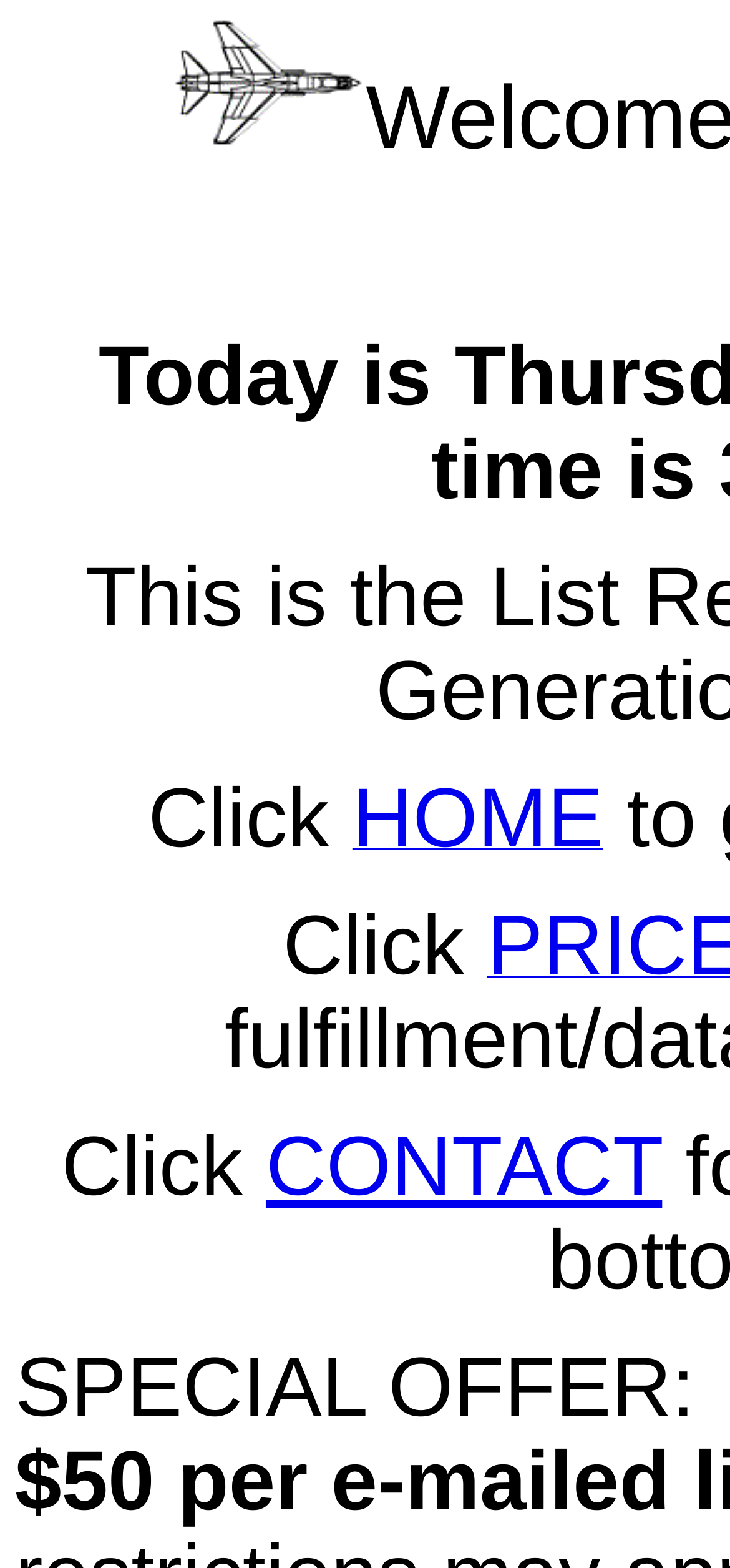Answer the following query concisely with a single word or phrase:
What is the special offer mentioned on the webpage?

Not specified